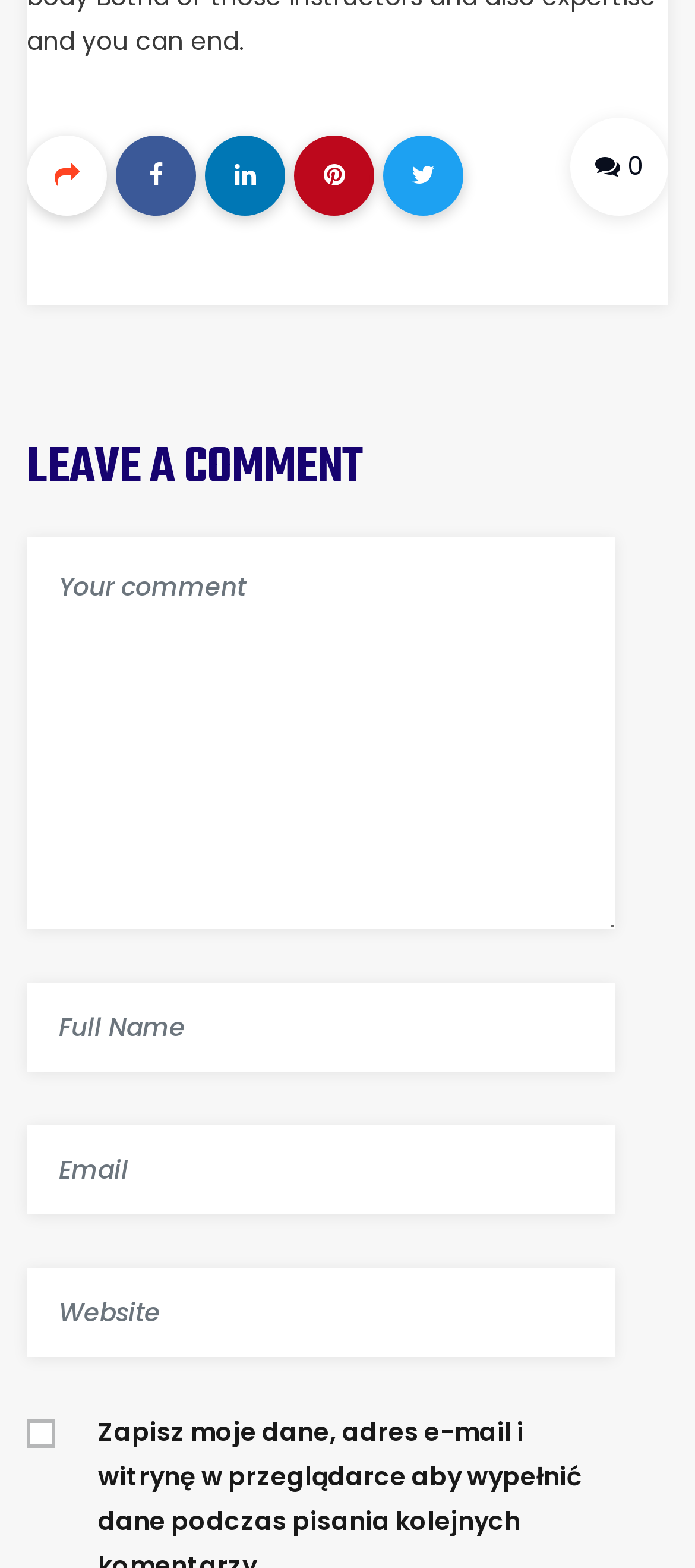Given the element description "name="comment" placeholder="Your comment"" in the screenshot, predict the bounding box coordinates of that UI element.

[0.038, 0.343, 0.885, 0.593]